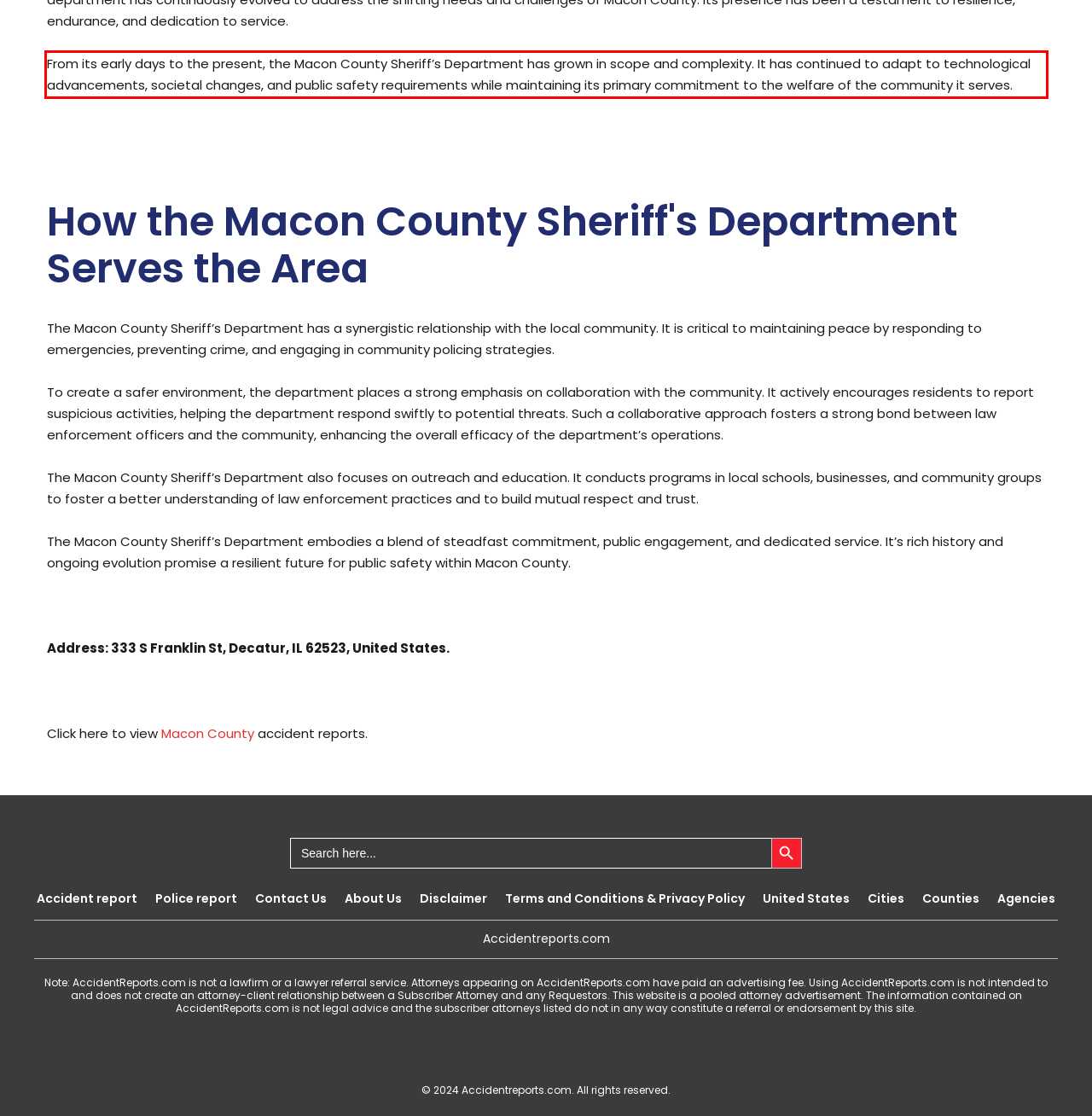Given a webpage screenshot, identify the text inside the red bounding box using OCR and extract it.

From its early days to the present, the Macon County Sheriff’s Department has grown in scope and complexity. It has continued to adapt to technological advancements, societal changes, and public safety requirements while maintaining its primary commitment to the welfare of the community it serves.